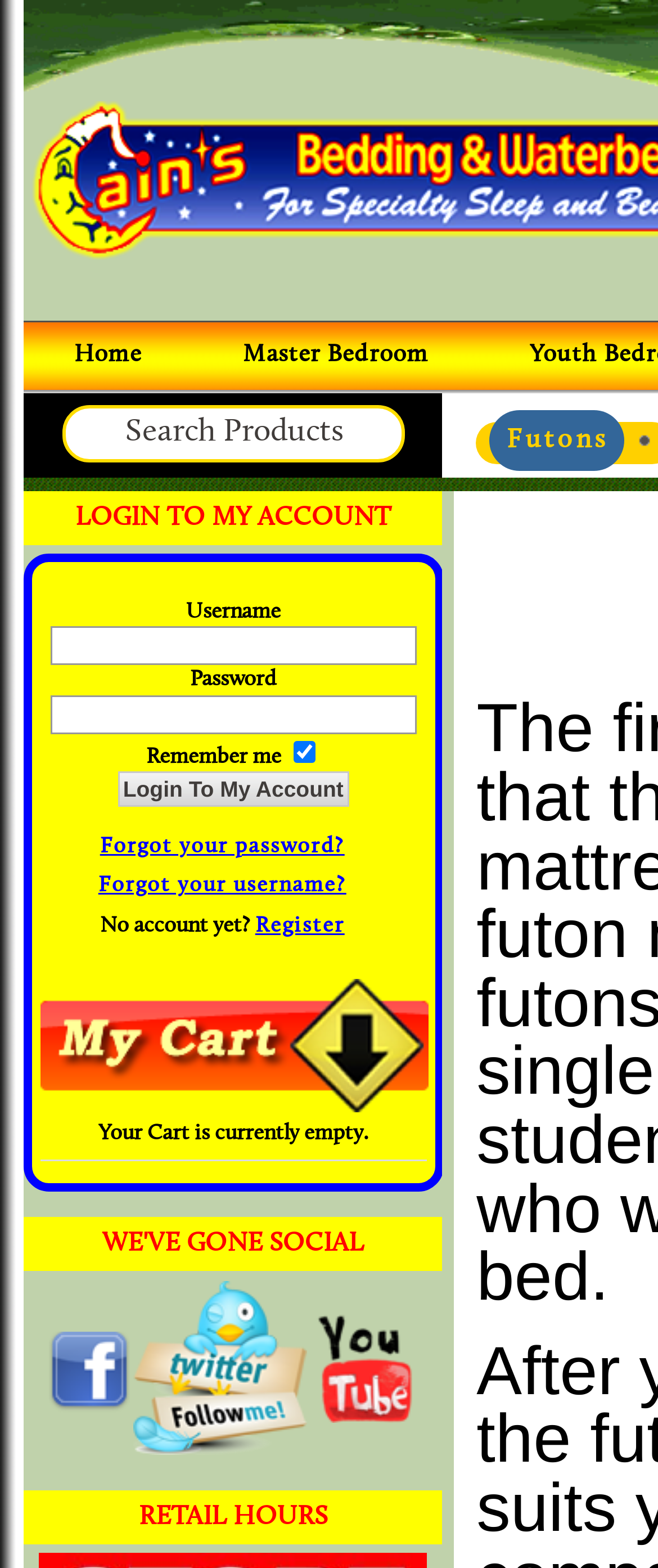How many navigation links are there?
Please respond to the question with as much detail as possible.

I looked for the navigation links by searching for the 'link' elements at the top of the page. I found three such elements, each containing a link to 'Home', 'Master Bedroom', and 'Futons', respectively. Therefore, there are three navigation links.